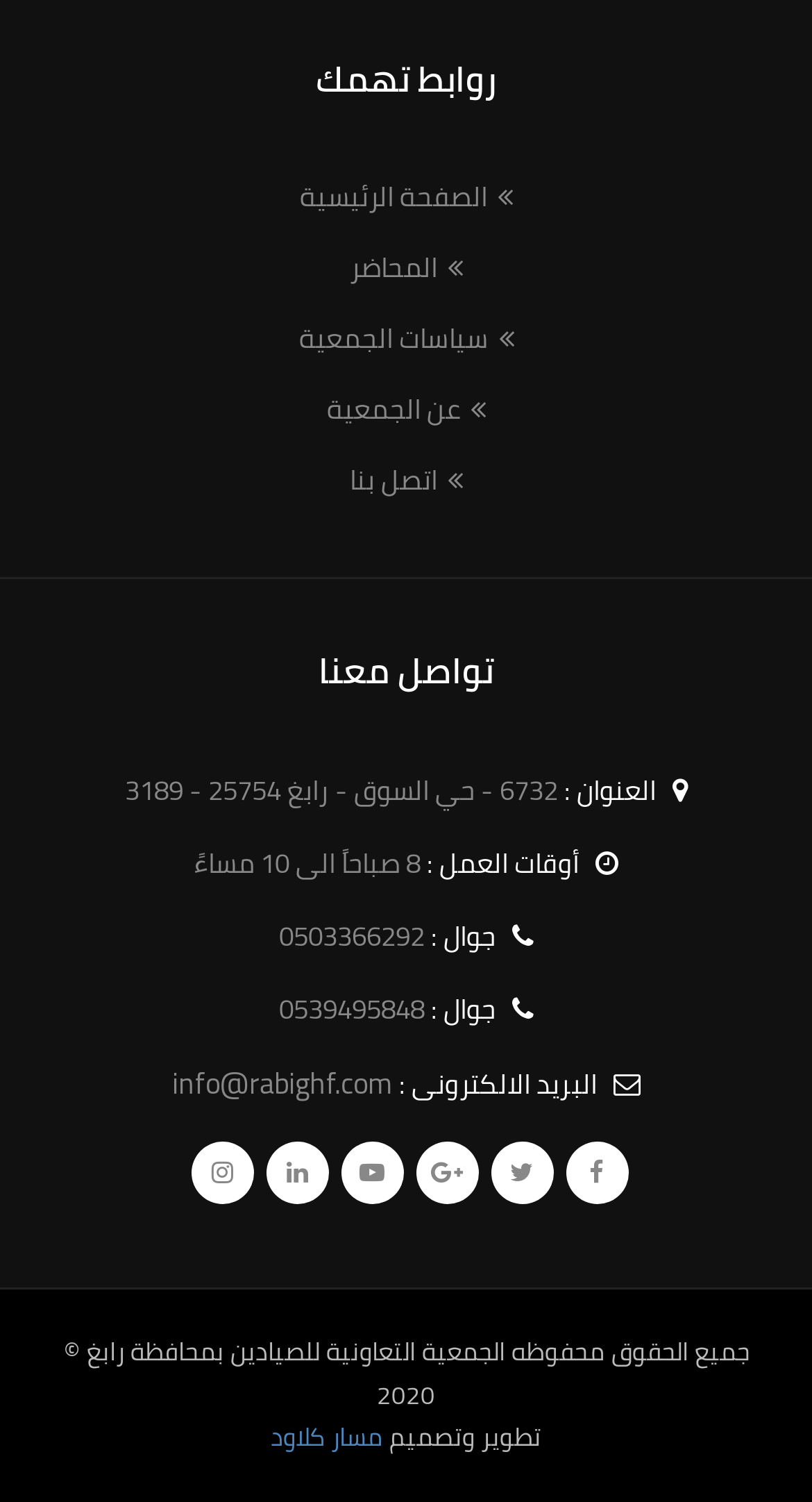Answer the question below with a single word or a brief phrase: 
What is the phone number?

0503366292